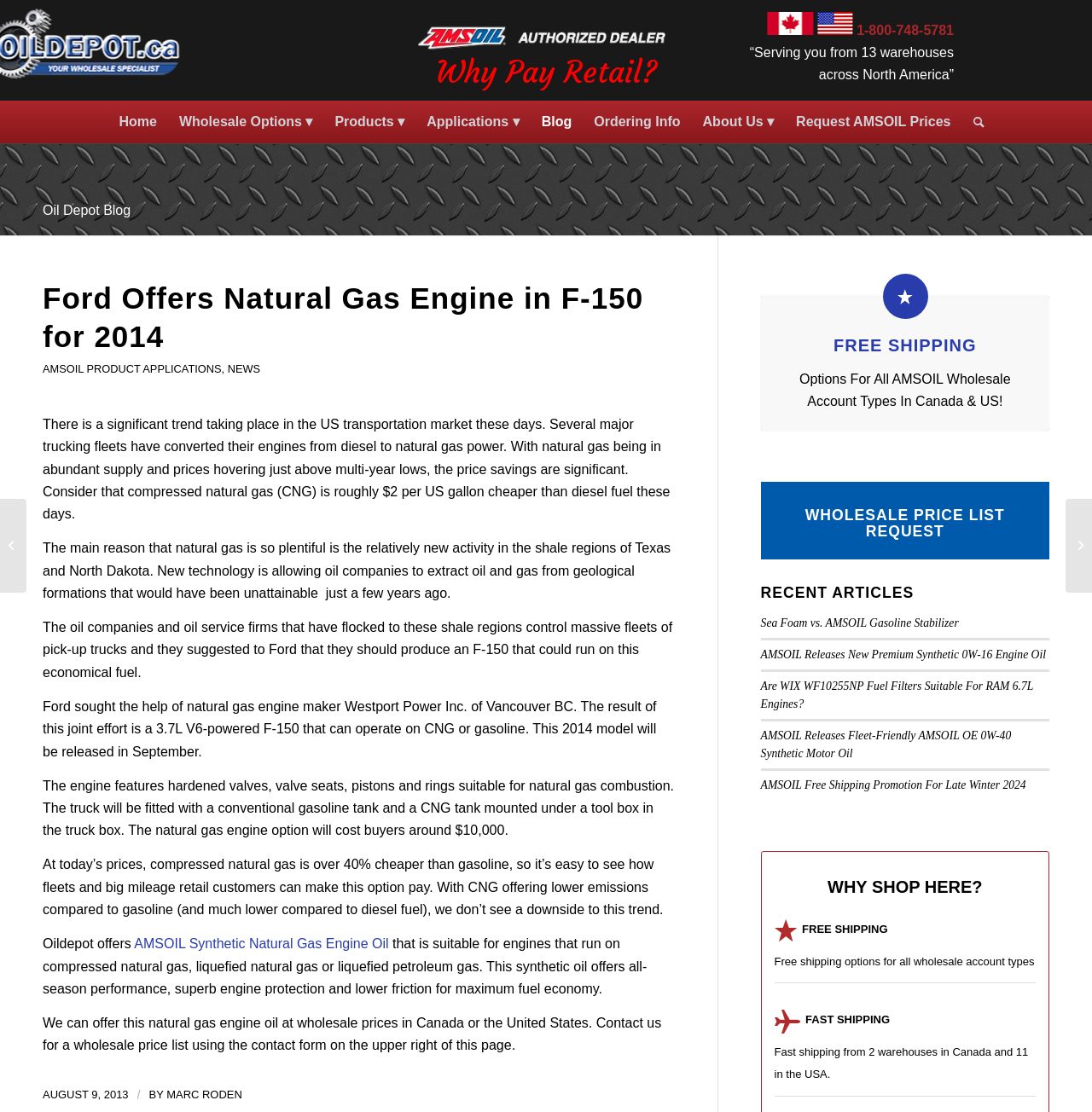Extract the bounding box coordinates for the HTML element that matches this description: "Request AMSOIL Prices". The coordinates should be four float numbers between 0 and 1, i.e., [left, top, right, bottom].

[0.719, 0.09, 0.881, 0.129]